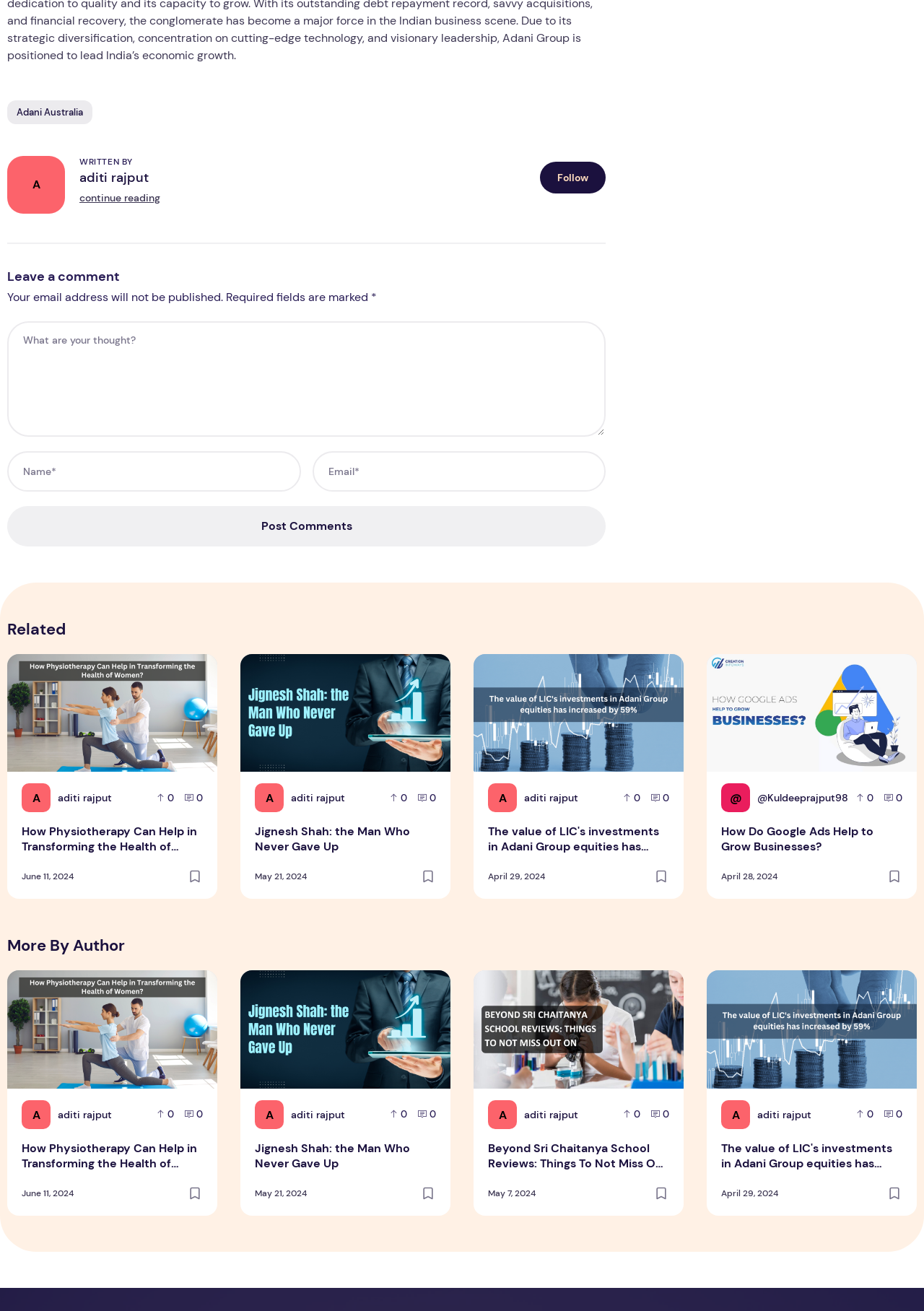Please identify the bounding box coordinates of where to click in order to follow the instruction: "Click on the 'Post Comments' button".

[0.008, 0.386, 0.656, 0.417]